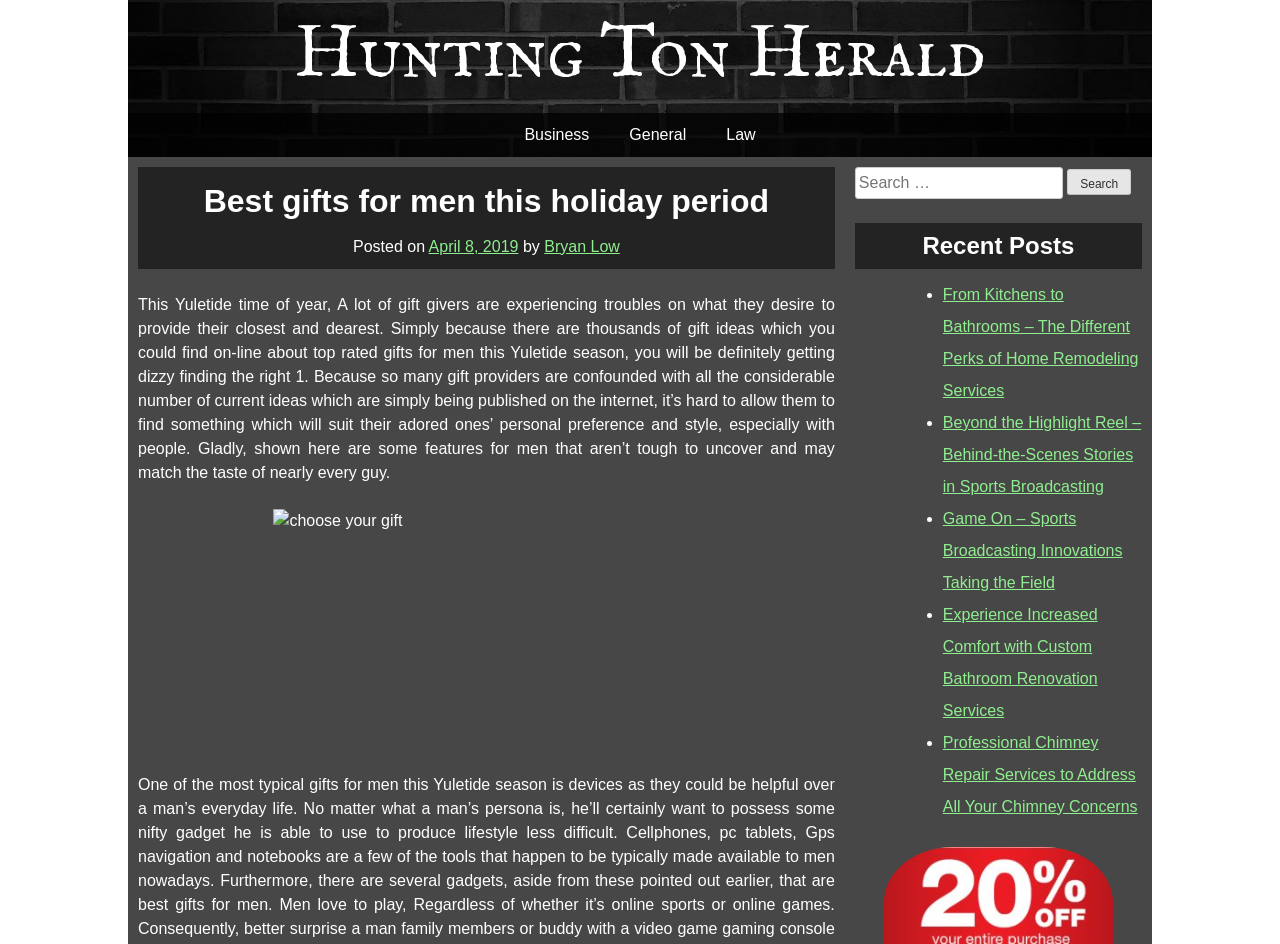Point out the bounding box coordinates of the section to click in order to follow this instruction: "Read the article about Best gifts for men this holiday period".

[0.116, 0.187, 0.644, 0.238]